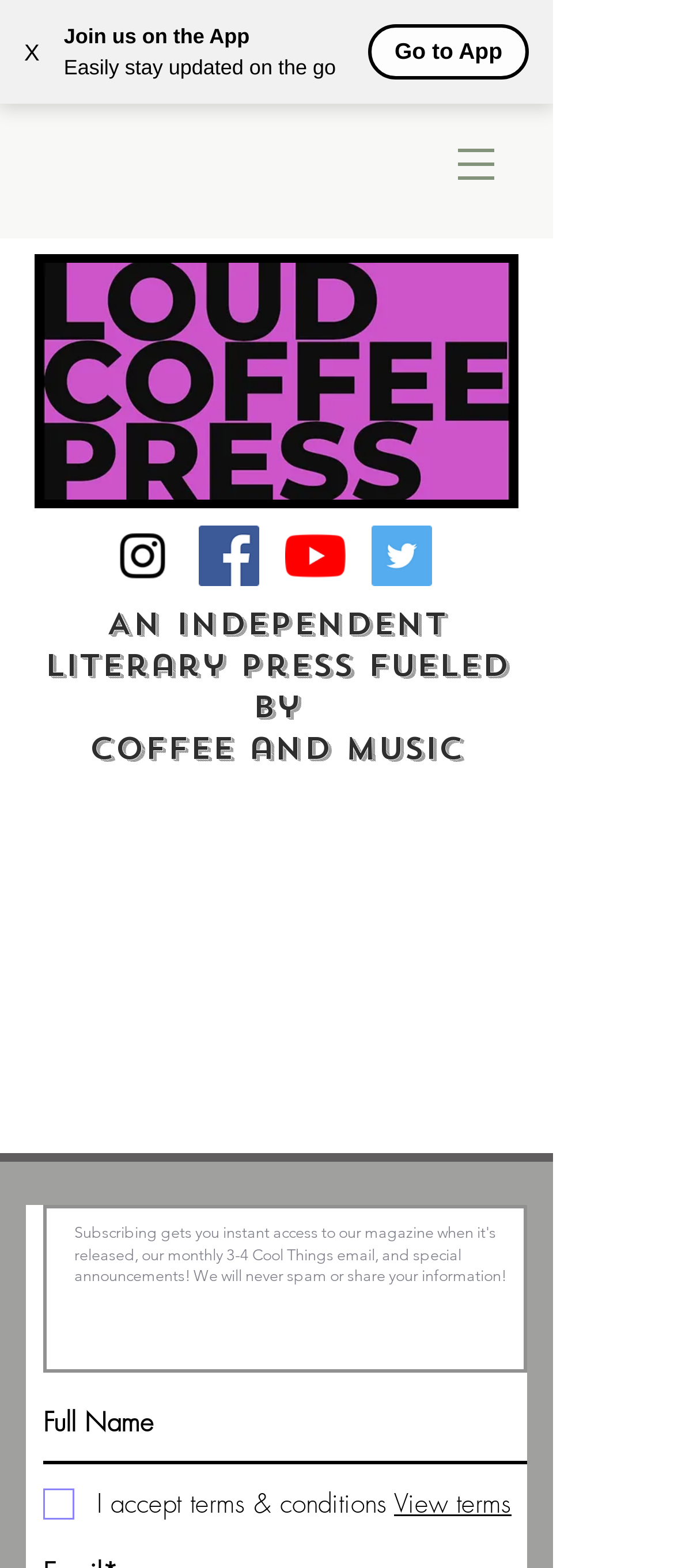Review the image closely and give a comprehensive answer to the question: How many social media links are available?

The webpage has a social bar with three social media links: Facebook, YouTube, and Twitter.